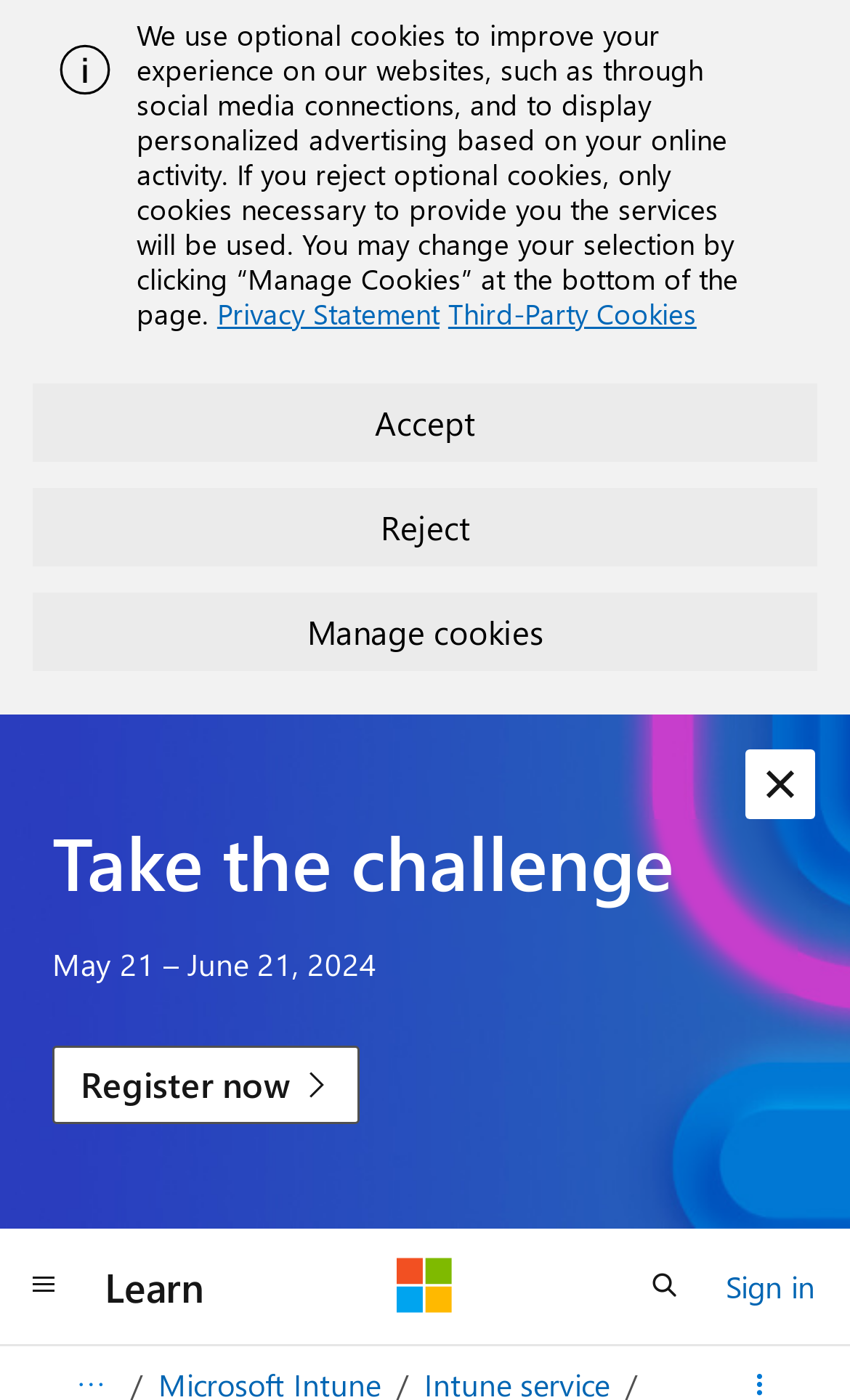Determine the bounding box coordinates for the UI element described. Format the coordinates as (top-left x, top-left y, bottom-right x, bottom-right y) and ensure all values are between 0 and 1. Element description: Register now

[0.062, 0.747, 0.424, 0.803]